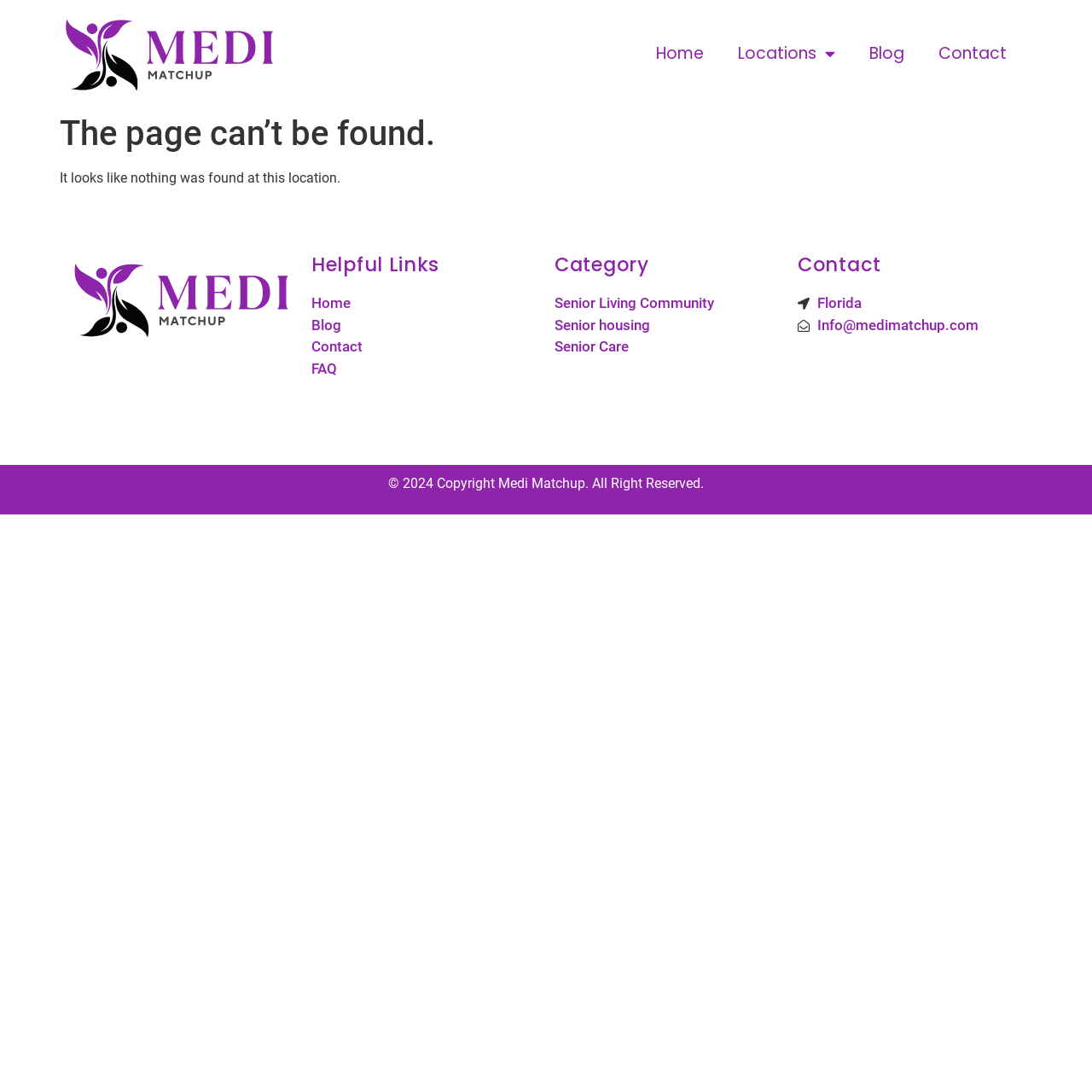Generate a thorough explanation of the webpage's elements.

The webpage is a "Page not found" error page from Medi Matchup. At the top, there is a navigation menu with four links: "Home", "Locations", "Blog", and "Contact". The "Locations" link has a dropdown menu.

Below the navigation menu, there is a main section with a header that reads "The page can’t be found." followed by a paragraph of text that says "It looks like nothing was found at this location."

Further down, there are three sections with headings. The first section is titled "Helpful Links" and contains four links: "Home", "Blog", "Contact", and "FAQ". The second section is titled "Category" and lists three categories: "Senior Living Community", "Senior housing", and "Senior Care". The third section is titled "Contact" and provides contact information, including a location in "Florida" and an email address "Info@medimatchup.com".

At the bottom of the page, there is a copyright notice that reads "© 2024 Copyright Medi Matchup. All Right Reserved."